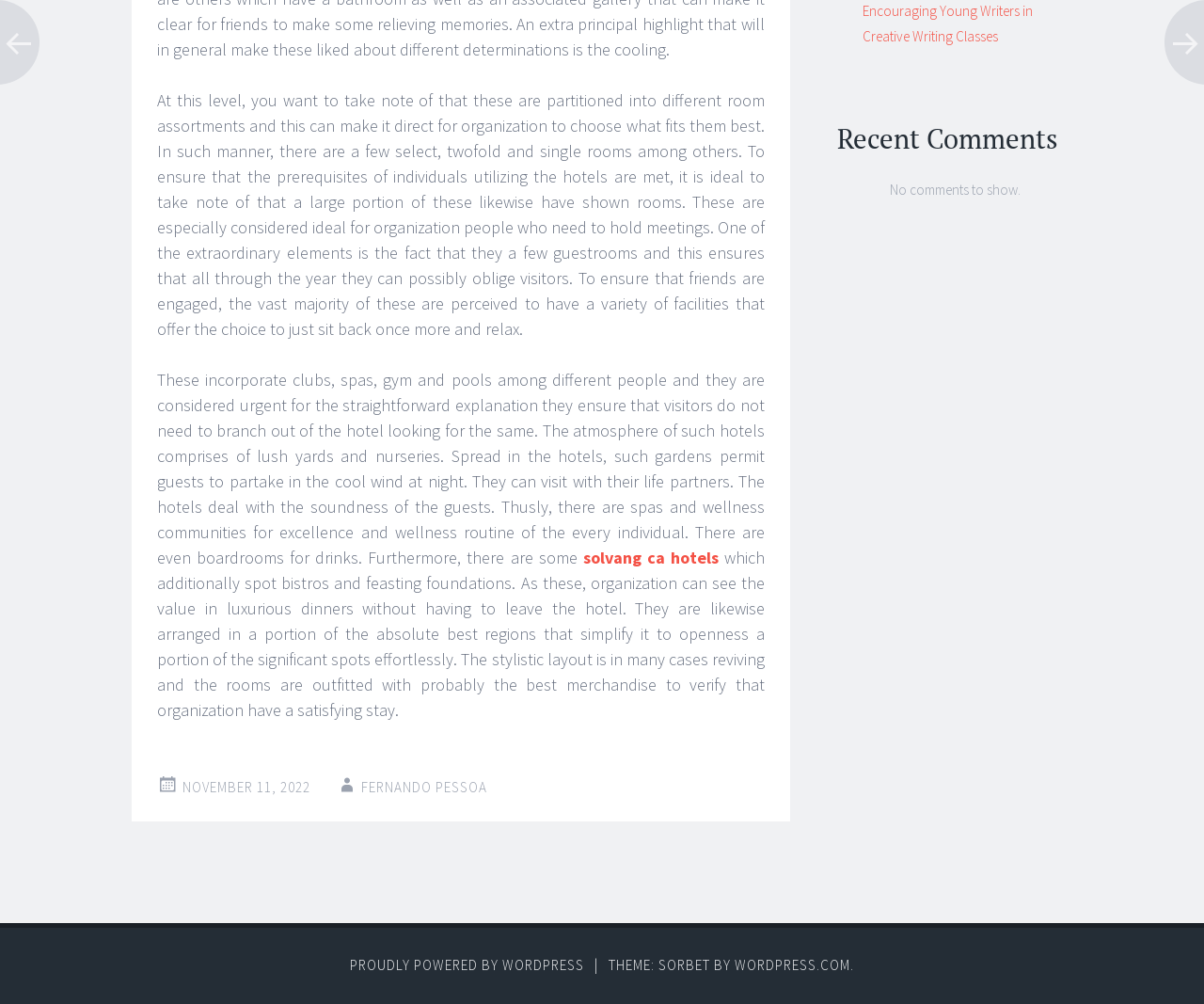Identify the bounding box of the UI component described as: "Proudly powered by WordPress".

[0.291, 0.952, 0.485, 0.97]